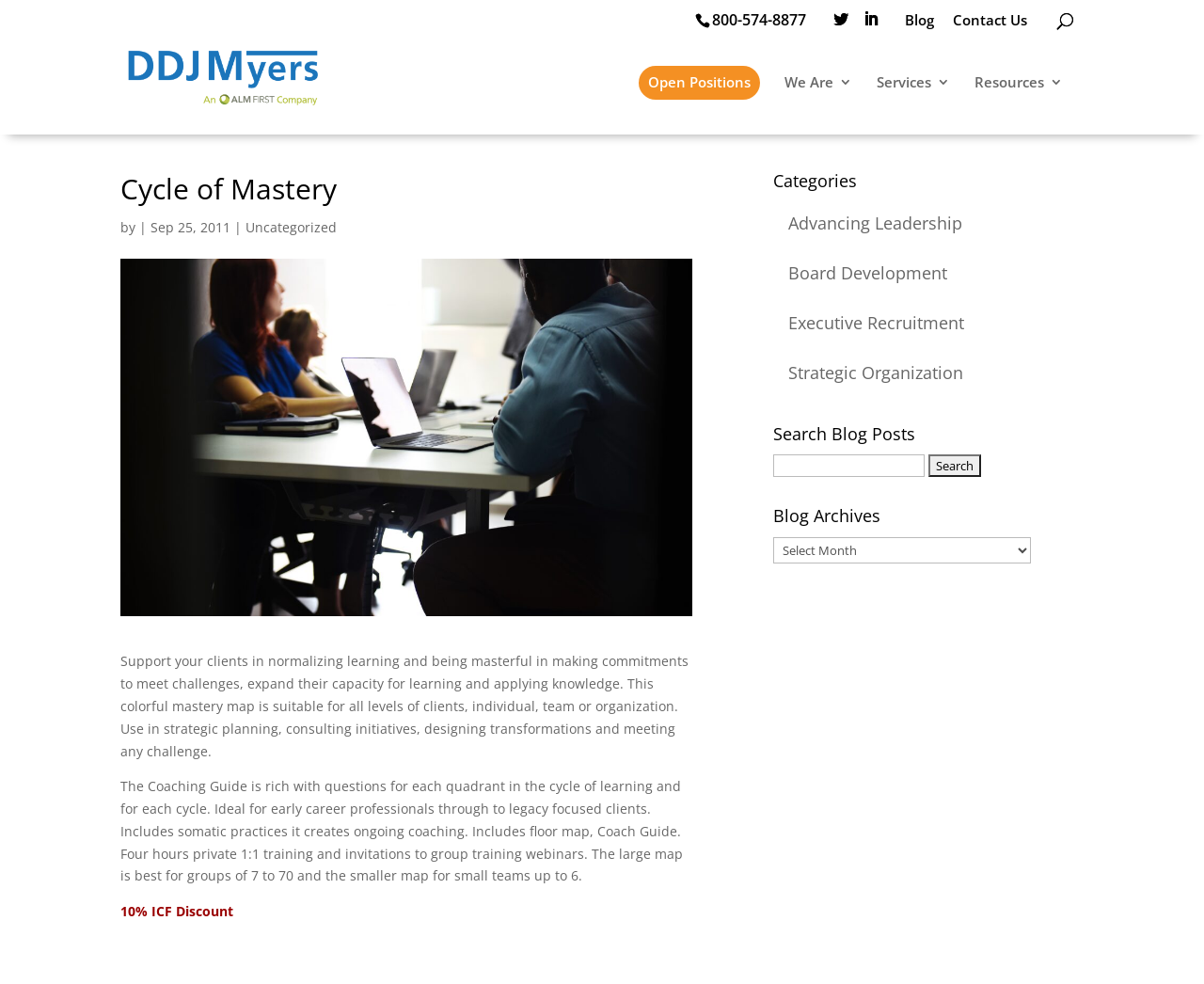Illustrate the webpage thoroughly, mentioning all important details.

The webpage is about the "Cycle of Mastery" and appears to be a blog post or article from DDJ Myers. At the top, there is a navigation menu with links to "Blog", "Contact Us", and "Open Positions", among others. On the top right, there is a search bar with a magnifying glass icon.

Below the navigation menu, there is a large heading that reads "Cycle of Mastery" with a smaller text "by" and a date "Sep 25, 2011" next to it. Below the heading, there is a large image that takes up most of the width of the page, which is likely the "Cycle of Mastery" map.

To the right of the image, there is a block of text that describes the "Cycle of Mastery" and its benefits, including supporting clients in normalizing learning and making commitments to meet challenges. The text also mentions that the map is suitable for all levels of clients and can be used in strategic planning, consulting initiatives, and designing transformations.

Below the image and the descriptive text, there are two more blocks of text. The first one describes "The Coaching Guide" and its features, including questions for each quadrant in the cycle of learning and somatic practices. The second block of text mentions a "10% ICF Discount".

On the right side of the page, there are several sections, including "Categories" with links to "Advancing Leadership", "Board Development", and others. Below that, there is a "Search Blog Posts" section with a search bar and a button. Further down, there is a "Blog Archives" section with a combobox.

Overall, the webpage appears to be a blog post or article that provides information about the "Cycle of Mastery" and its benefits, as well as related resources and services offered by DDJ Myers.